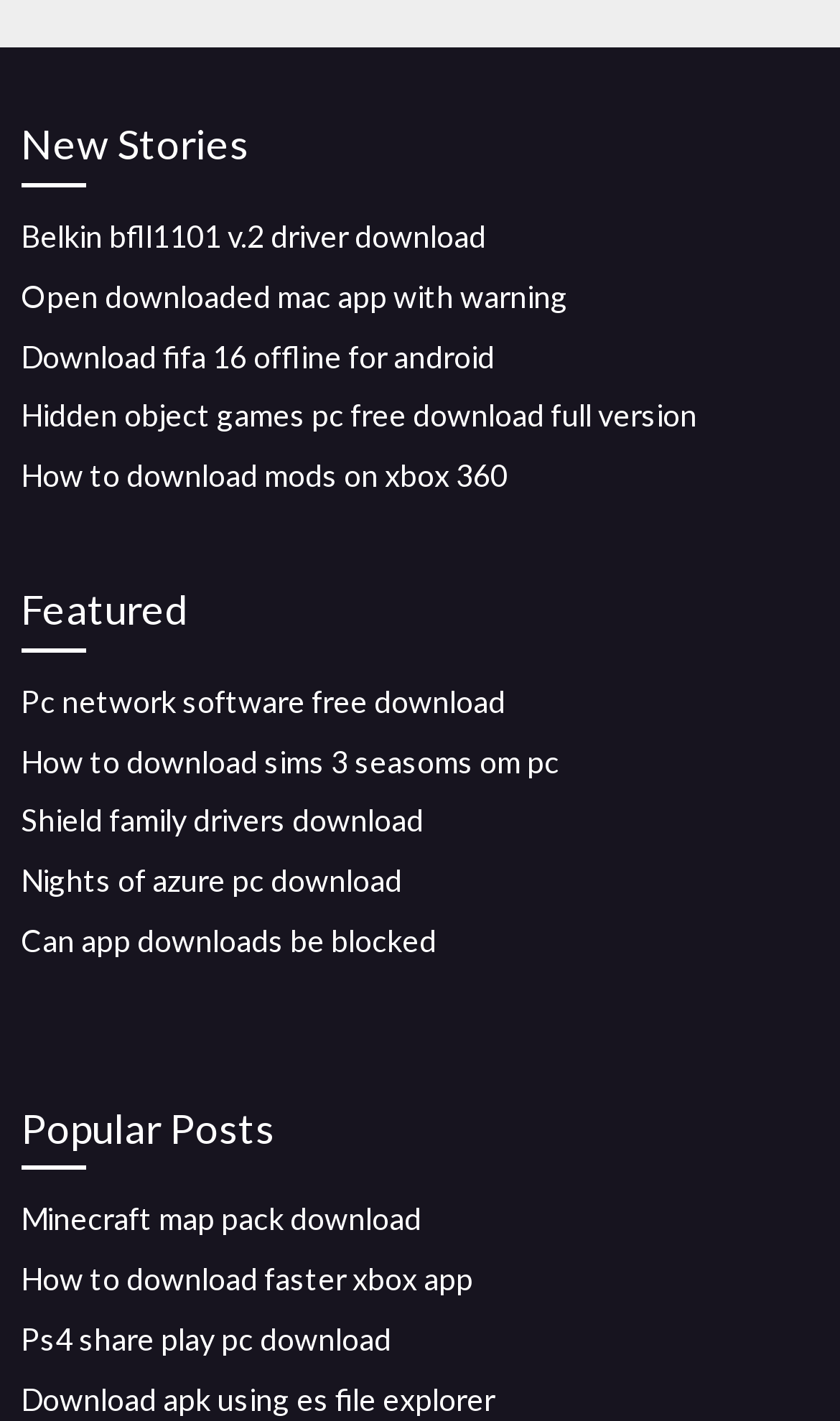Identify the bounding box coordinates for the element that needs to be clicked to fulfill this instruction: "Download 'Minecraft map pack'". Provide the coordinates in the format of four float numbers between 0 and 1: [left, top, right, bottom].

[0.025, 0.845, 0.502, 0.871]